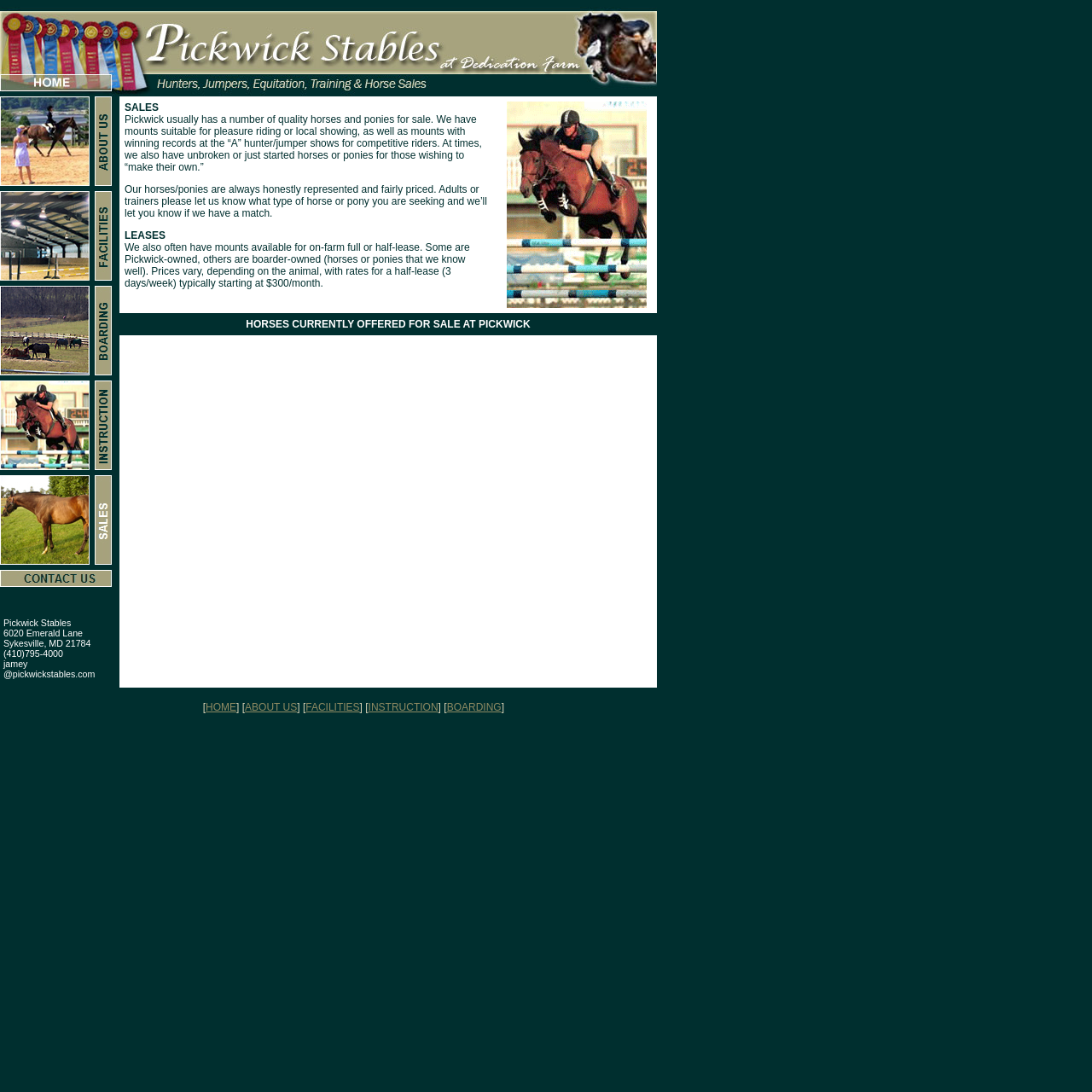Please provide a comprehensive response to the question below by analyzing the image: 
What type of horses are available for sale?

Based on the webpage content, it is mentioned that Pickwick usually has a number of quality horses and ponies for sale, which includes mounts suitable for pleasure riding or local showing, as well as mounts with winning records at the “A” hunter/jumper shows for competitive riders.